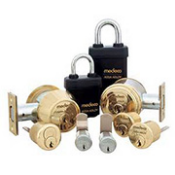What is the significance of the polished gold finish?
Based on the image, provide your answer in one word or phrase.

Aesthetic appeal and durability